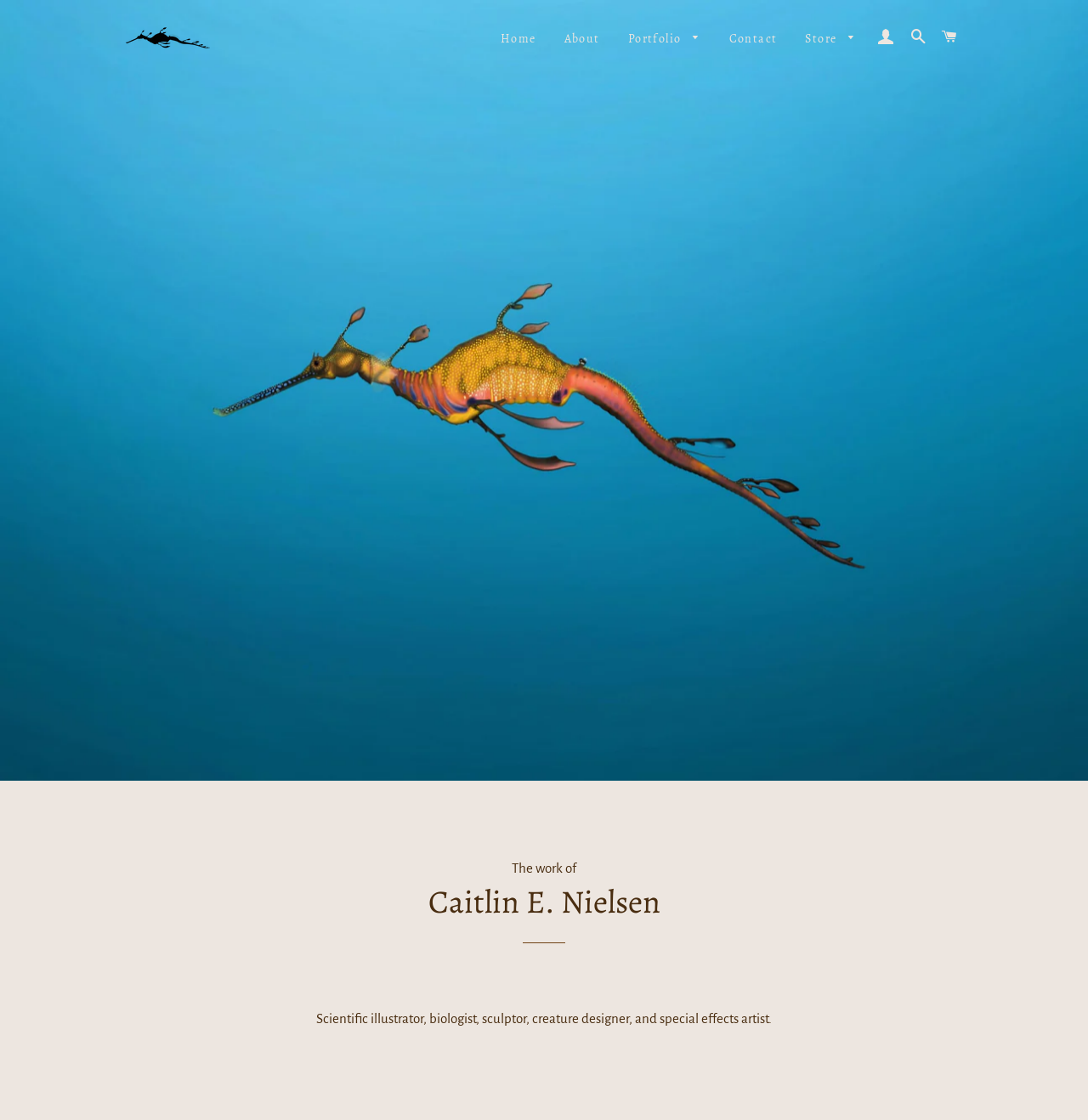Convey a detailed summary of the webpage, mentioning all key elements.

The webpage is the home of Sea Dragon Illustration, a scientific illustration service provided by artist and zoologist Caitlin E. Nielsen. At the top of the page, there is a layout table with a heading that reads "Sea Dragon Illustration" and an image with the same name. Below this, there are several links, including "Home", "About", "Portfolio", "Contact", "Store", and "Log In". The "Portfolio" and "Store" links have dropdown menus with additional links to specific categories, such as "Natural Science", "Unnatural Science", "3D Models and Sculpture", "Fine Art Prints", "Leggings", "Shirts", and "Gifts".

On the left side of the page, there is a region labeled "slideshow" that takes up most of the page's height. Within this region, there is a tab panel with a layout table that contains a heading that reads "Sea Dragon Illustration" again.

At the bottom of the page, there are three lines of text. The first line reads "The work of", and the second line is a heading that reads "Caitlin E. Nielsen". The third line is a static text that describes Caitlin E. Nielsen as a "Scientific illustrator, biologist, sculptor, creature designer, and special effects artist."